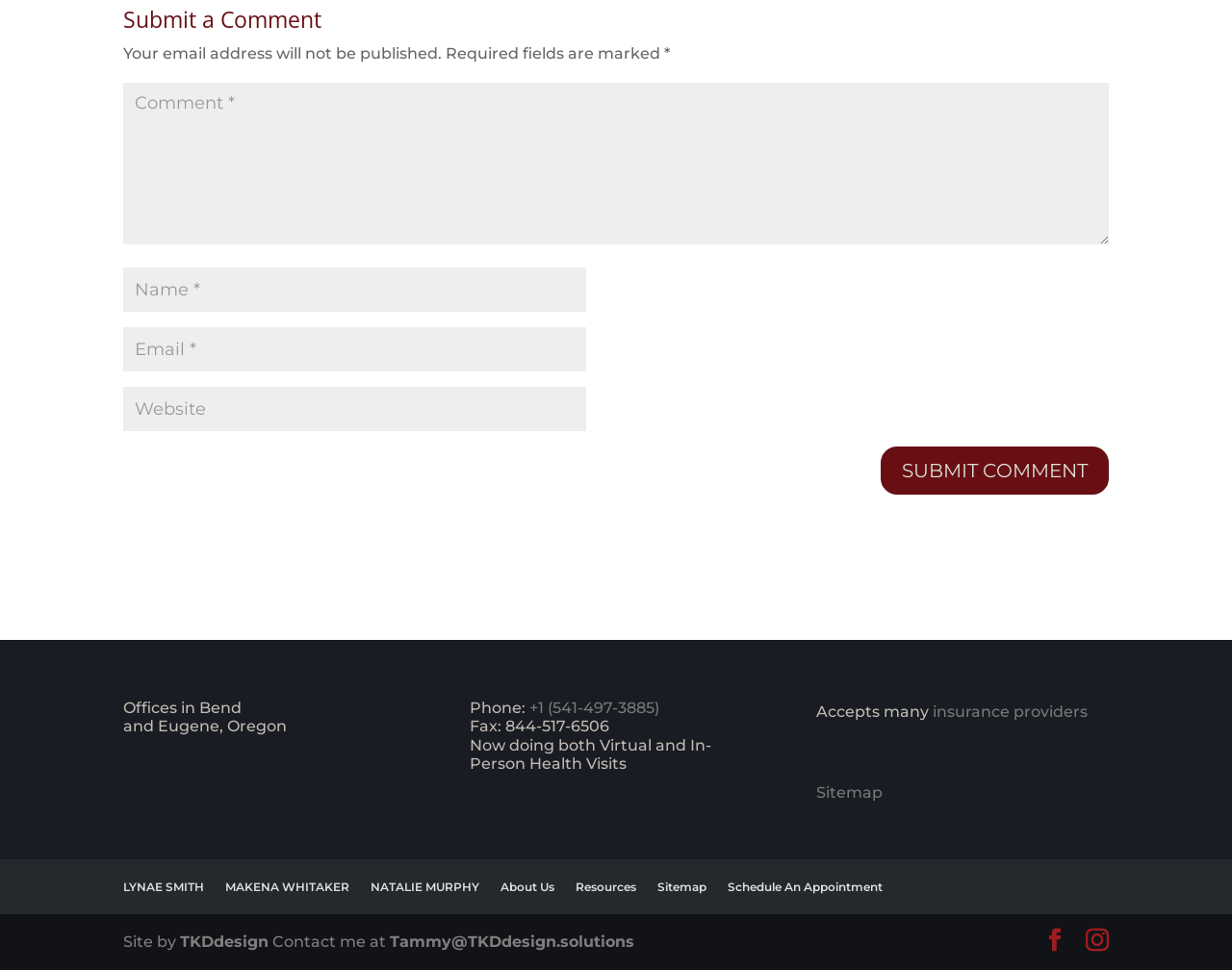Bounding box coordinates should be provided in the format (top-left x, top-left y, bottom-right x, bottom-right y) with all values between 0 and 1. Identify the bounding box for this UI element: input value="Name *" name="author"

[0.1, 0.276, 0.476, 0.321]